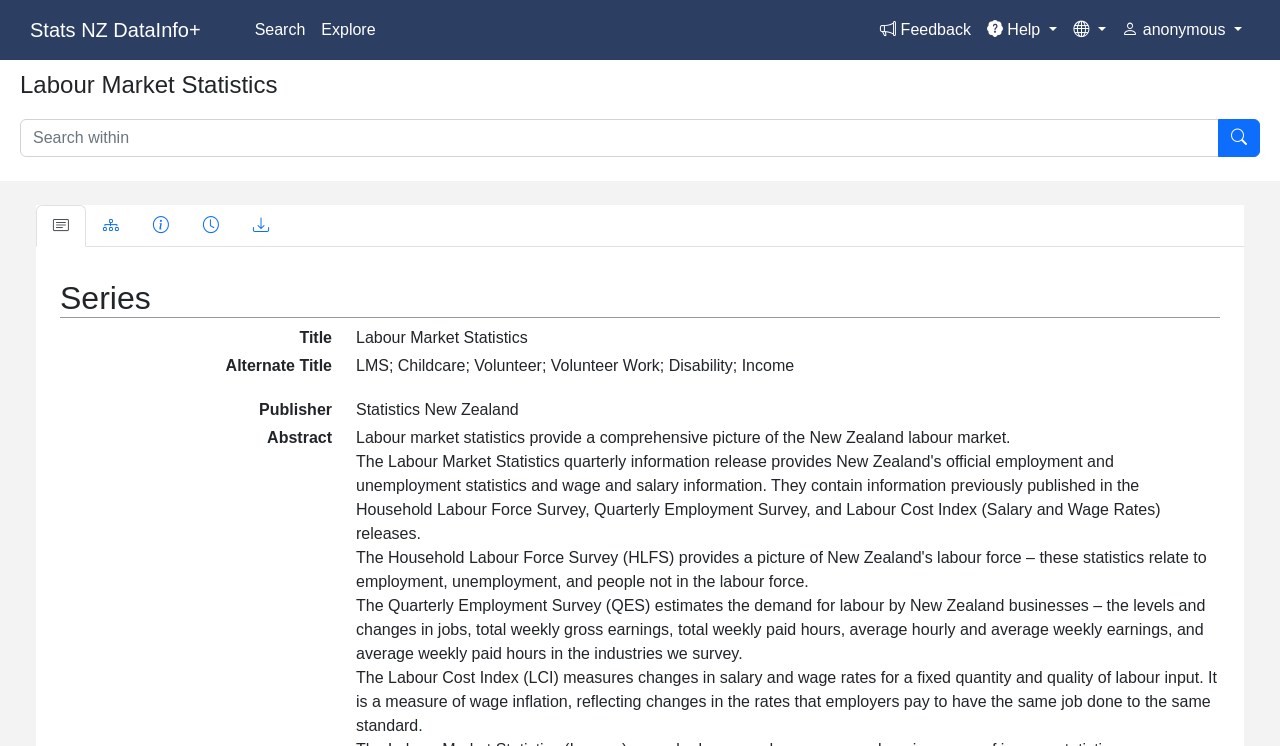Identify the bounding box coordinates for the element you need to click to achieve the following task: "Click on Feedback". The coordinates must be four float values ranging from 0 to 1, formatted as [left, top, right, bottom].

[0.681, 0.013, 0.765, 0.067]